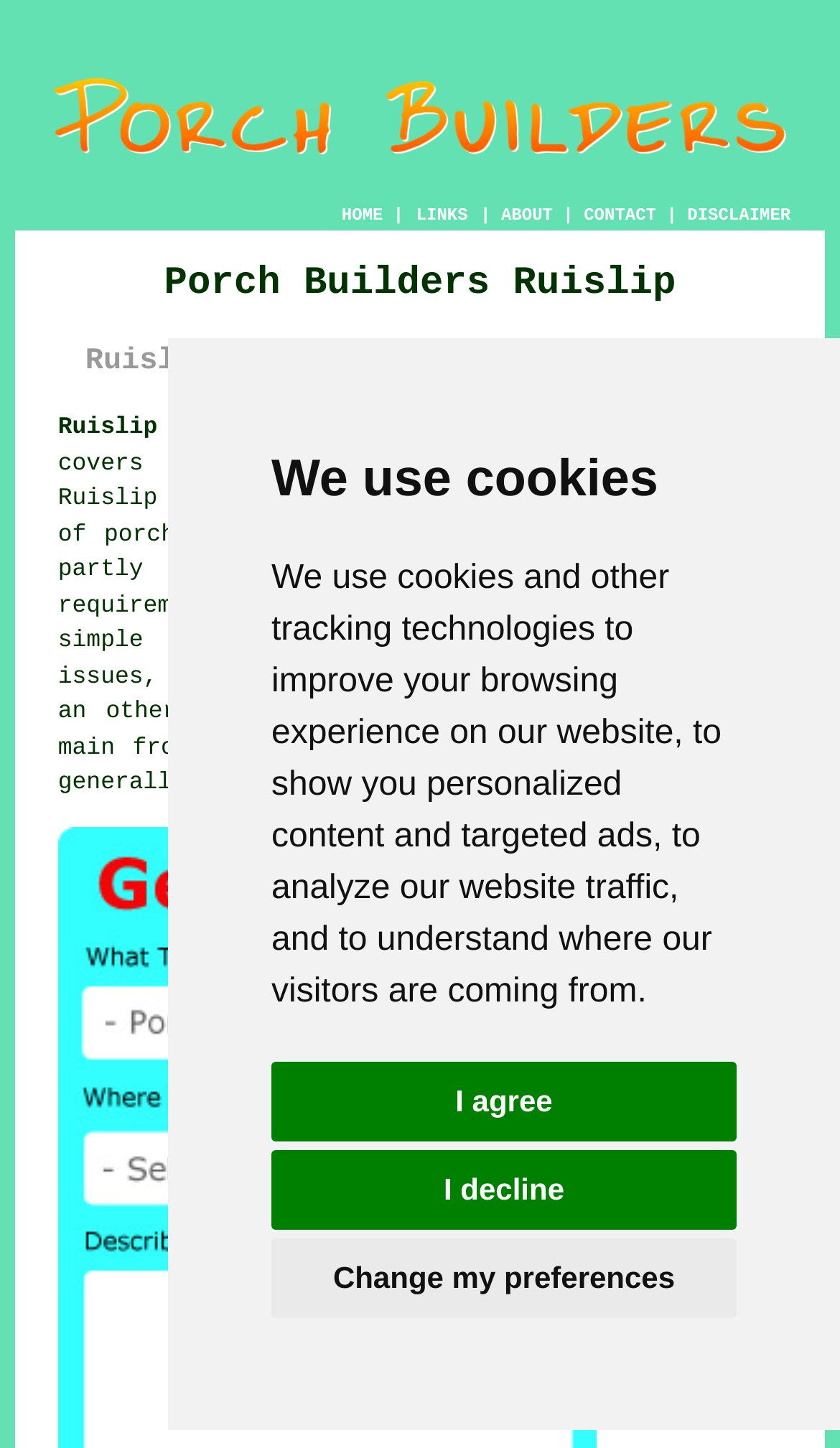How many buttons are there in the cookie consent dialog?
Please give a detailed and elaborate explanation in response to the question.

In the cookie consent dialog, I can see three buttons: 'I agree', 'I decline', and 'Change my preferences'.